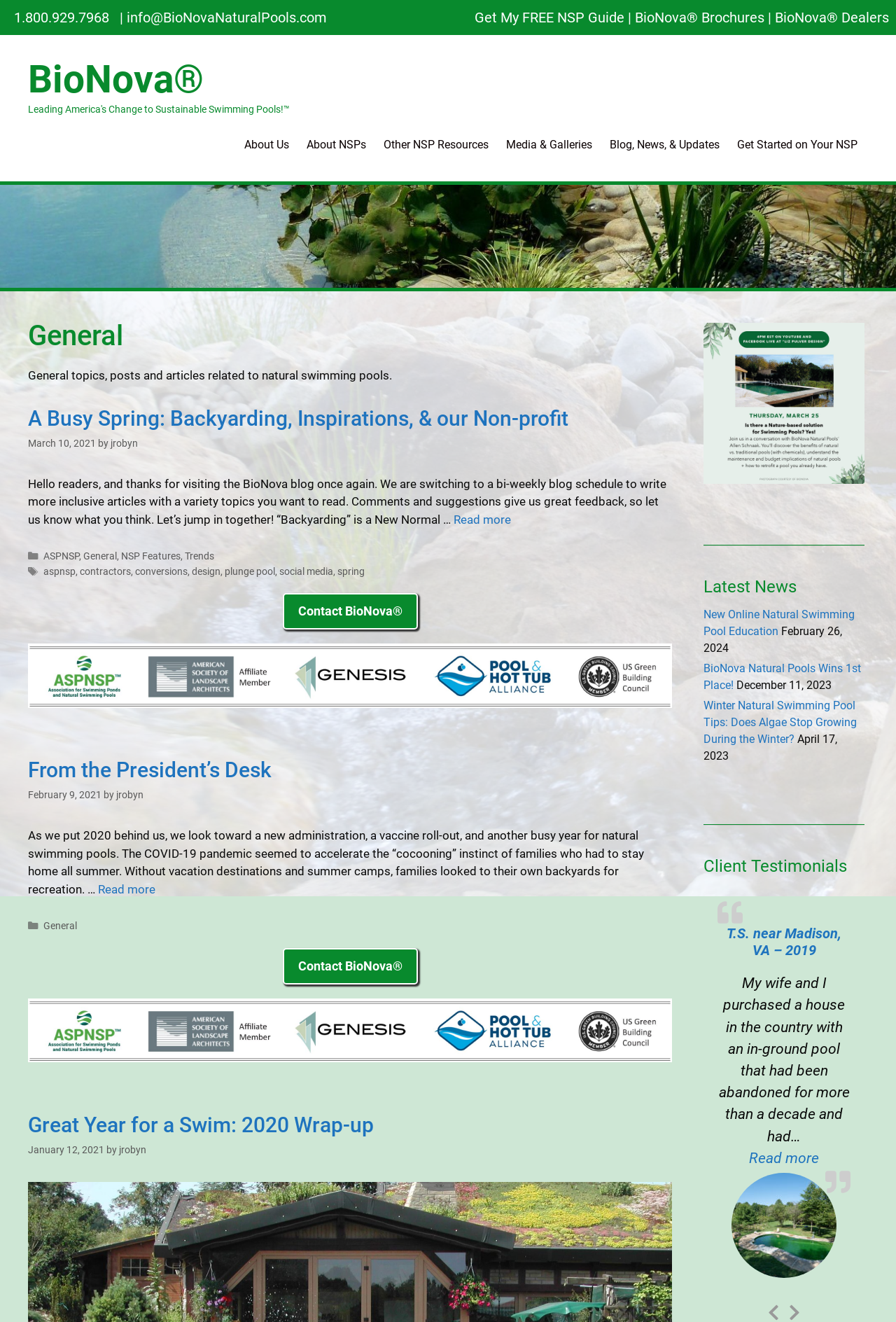Based on the element description From the President’s Desk, identify the bounding box of the UI element in the given webpage screenshot. The coordinates should be in the format (top-left x, top-left y, bottom-right x, bottom-right y) and must be between 0 and 1.

[0.031, 0.573, 0.303, 0.592]